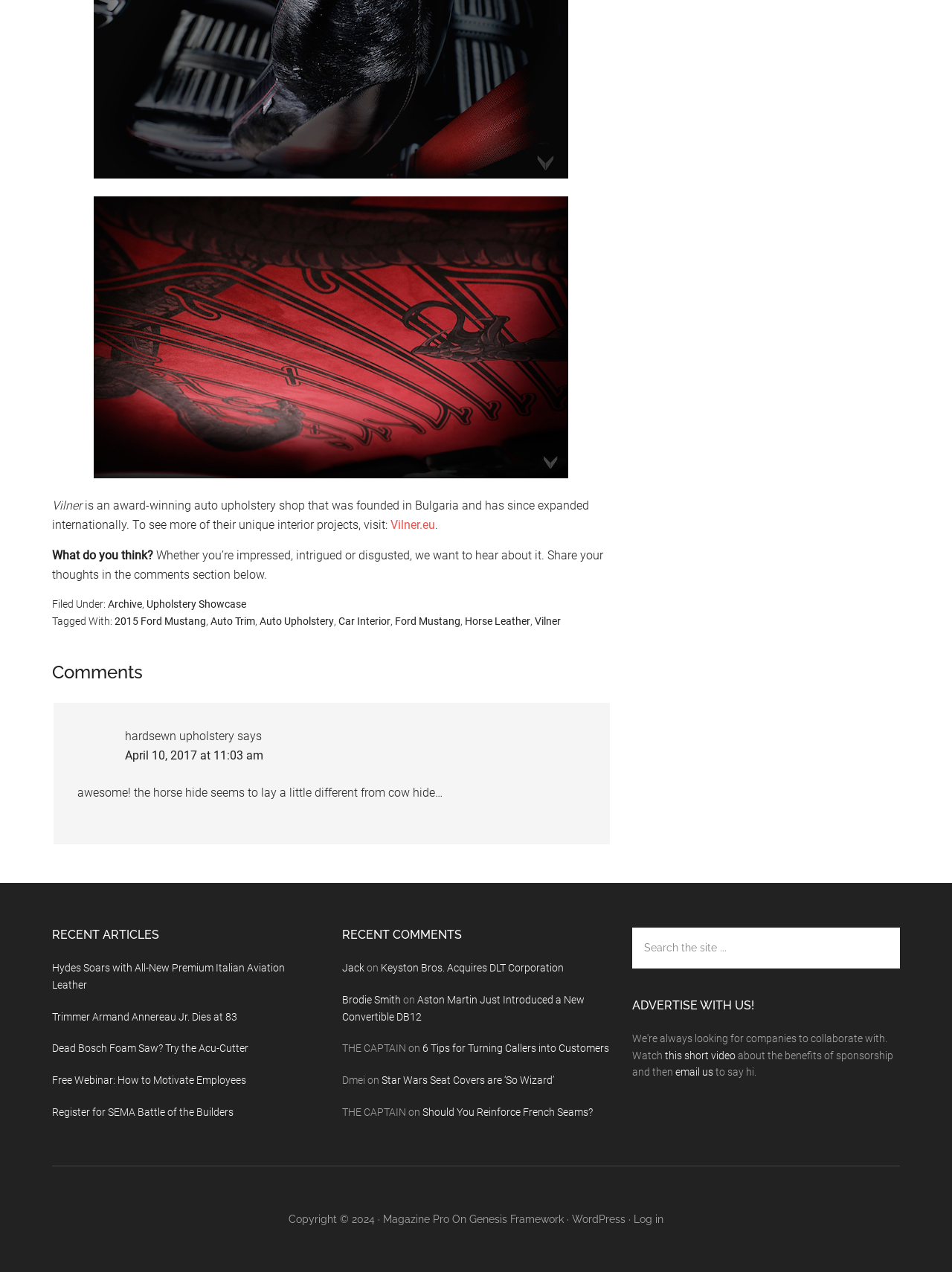Determine the bounding box coordinates (top-left x, top-left y, bottom-right x, bottom-right y) of the UI element described in the following text: Magazine Pro

[0.402, 0.954, 0.472, 0.963]